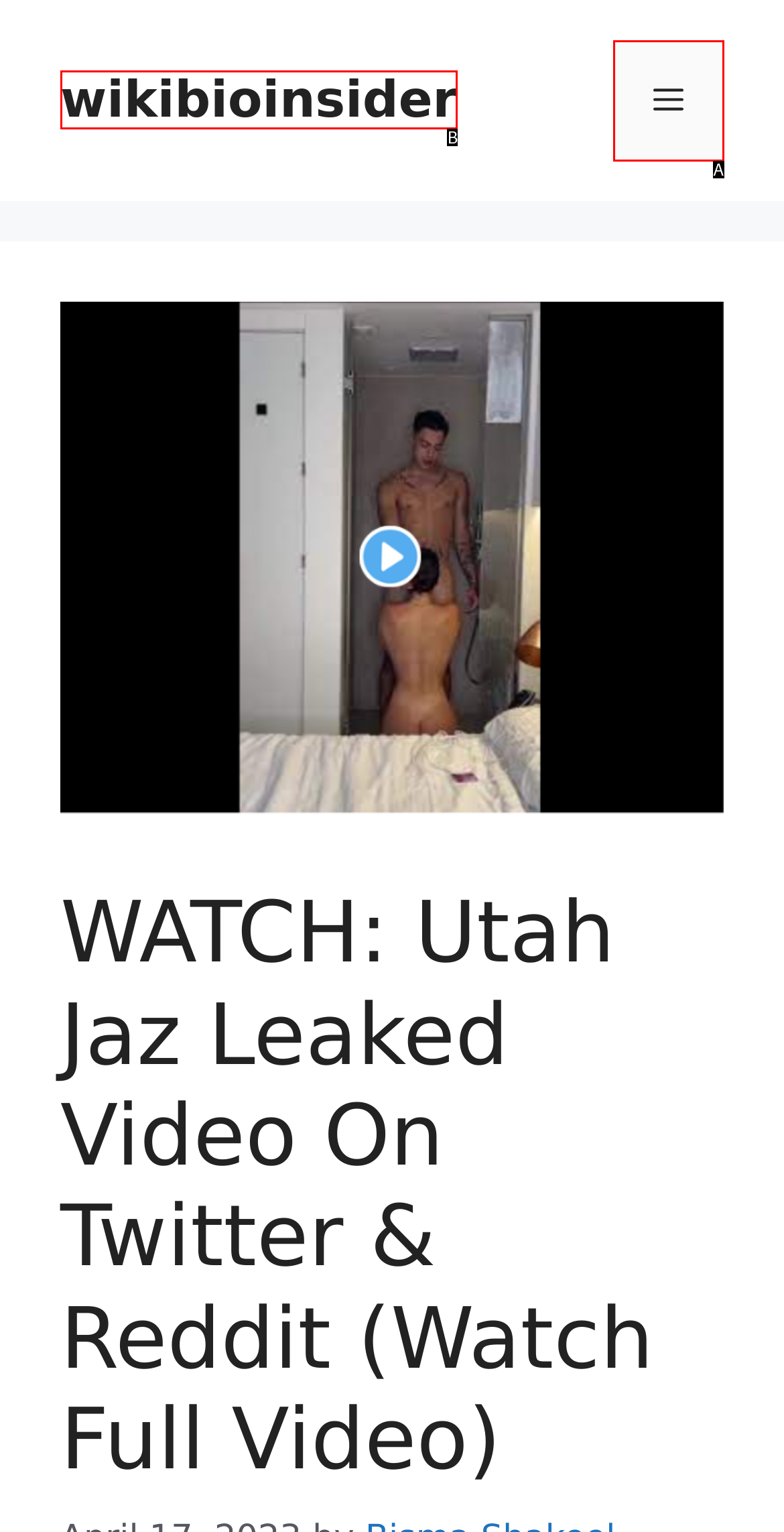Given the description: Menu, choose the HTML element that matches it. Indicate your answer with the letter of the option.

A